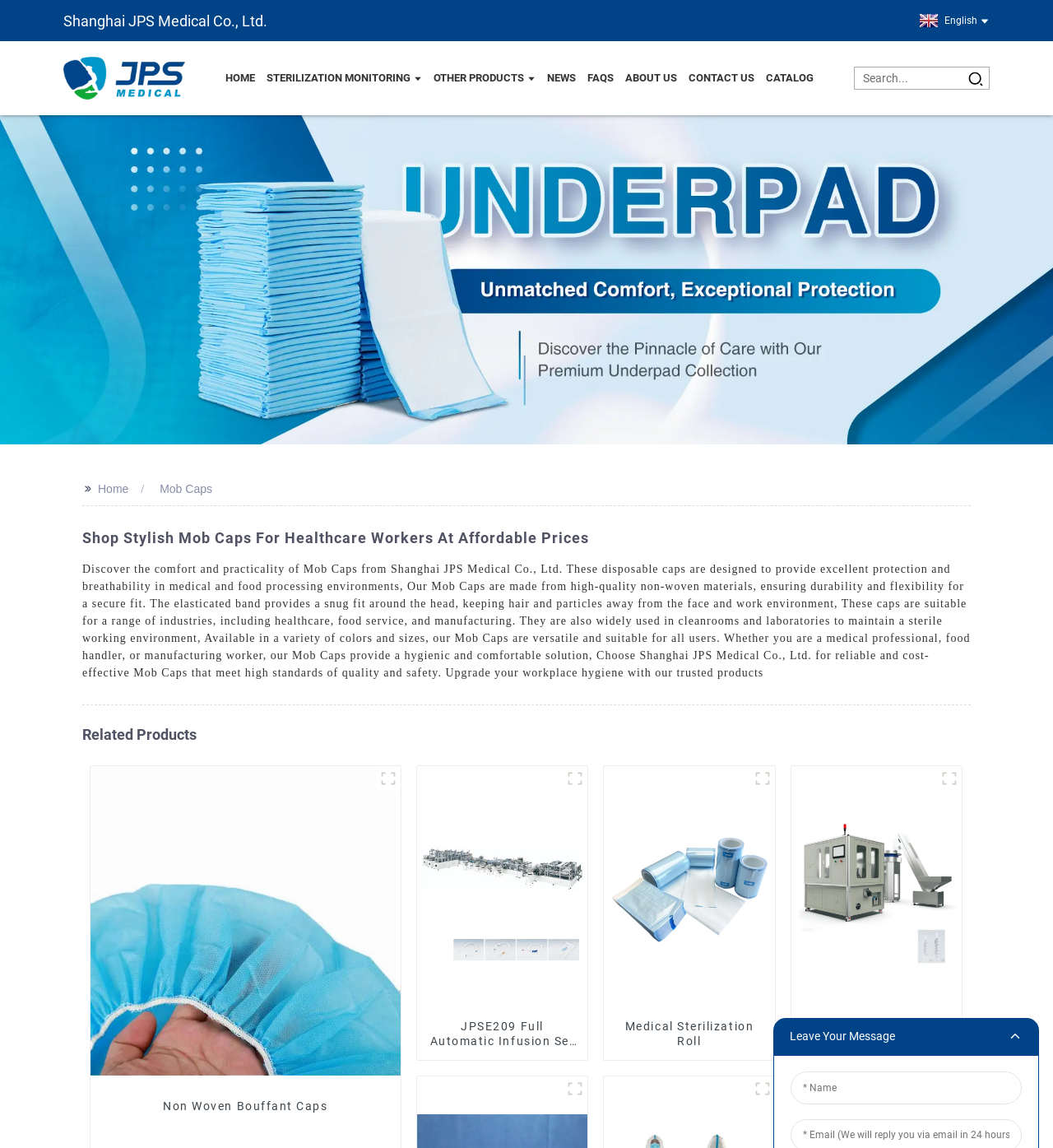Determine the bounding box coordinates of the region to click in order to accomplish the following instruction: "View related product Non Woven Bouffant Caps". Provide the coordinates as four float numbers between 0 and 1, specifically [left, top, right, bottom].

[0.086, 0.667, 0.38, 0.937]